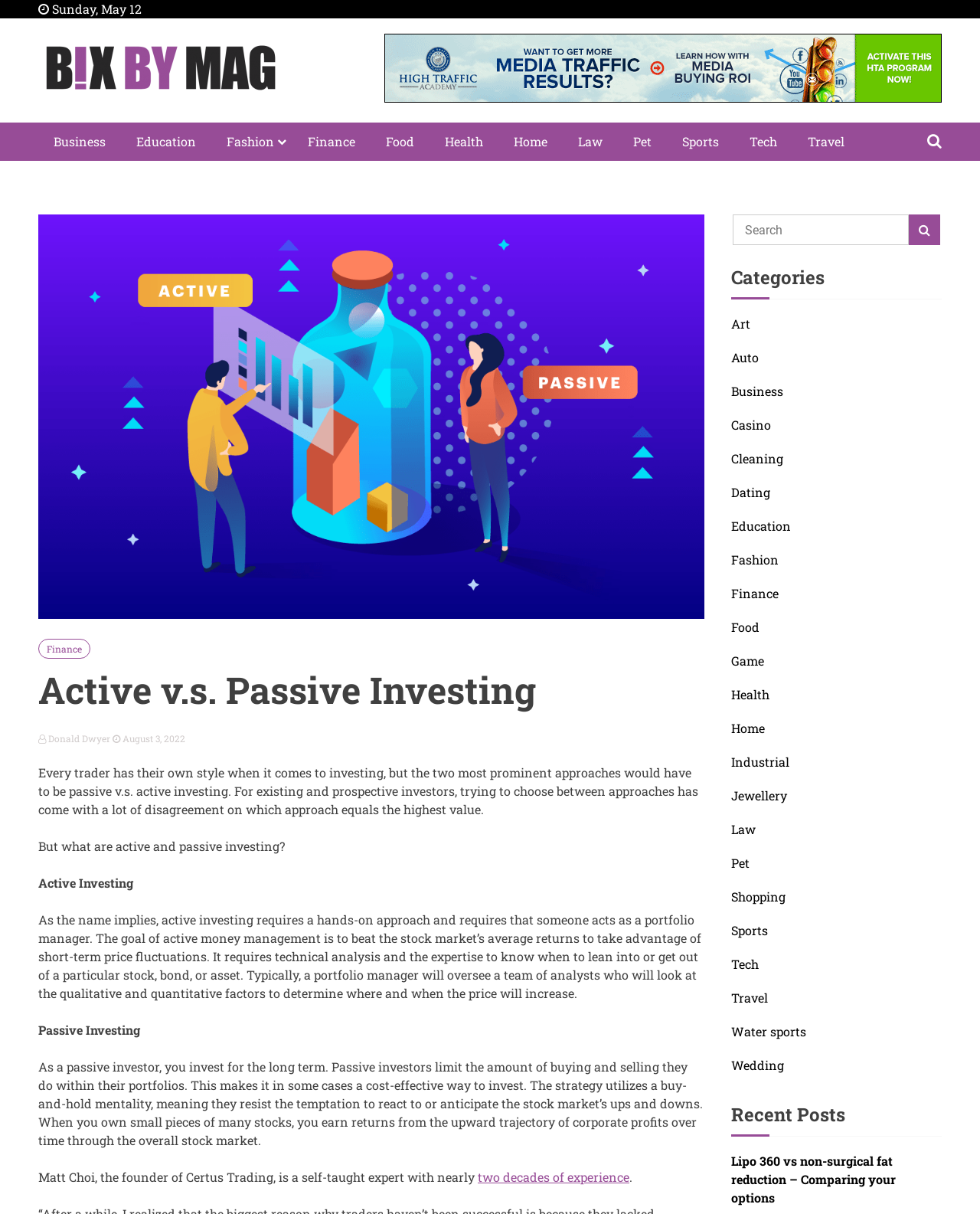Kindly determine the bounding box coordinates for the area that needs to be clicked to execute this instruction: "Click on the 'Finance' category".

[0.298, 0.101, 0.378, 0.132]